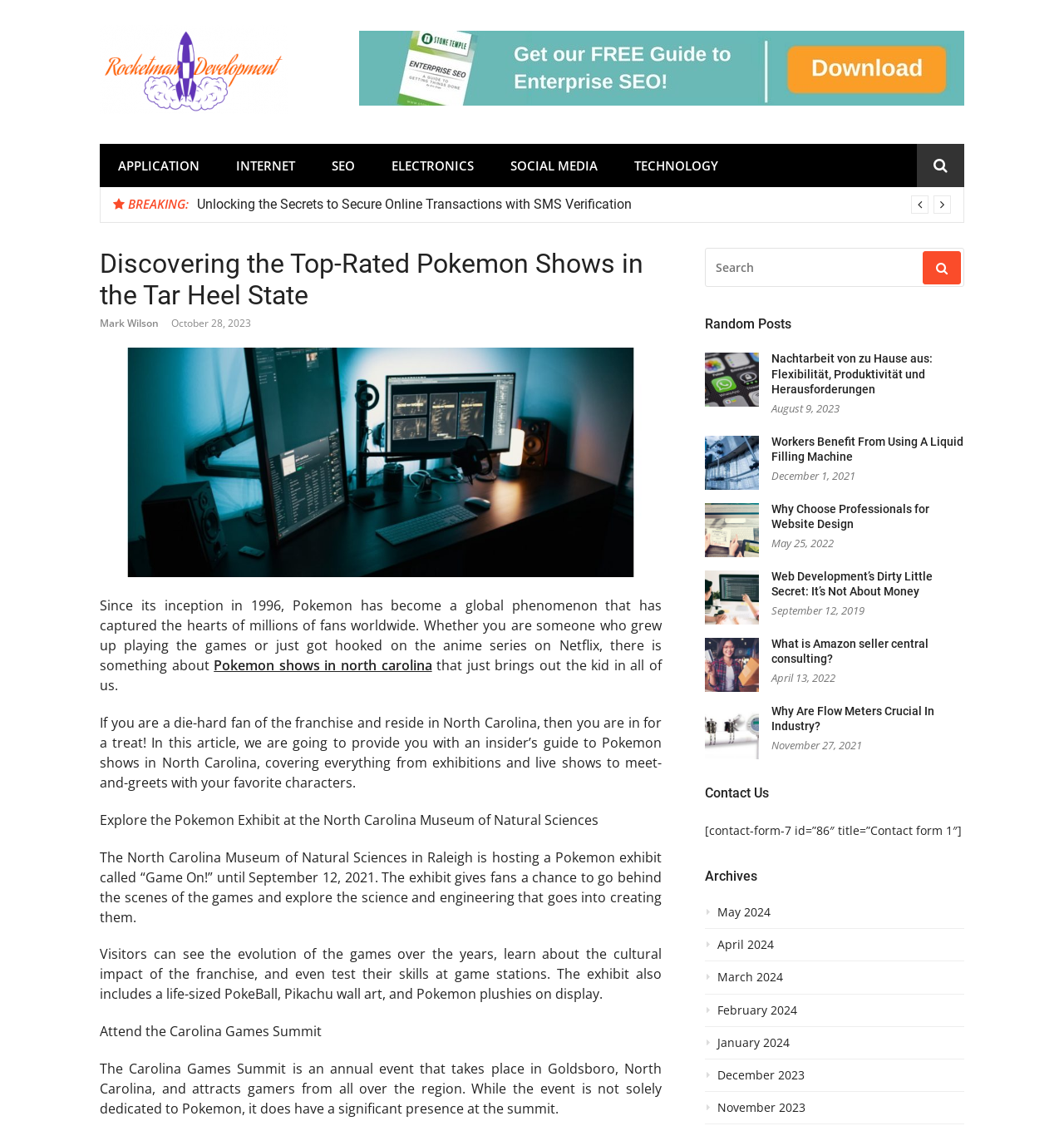Please determine the bounding box coordinates of the clickable area required to carry out the following instruction: "Read the 'Discovering the Top-Rated Pokemon Shows in the Tar Heel State' article". The coordinates must be four float numbers between 0 and 1, represented as [left, top, right, bottom].

[0.094, 0.22, 0.622, 0.277]